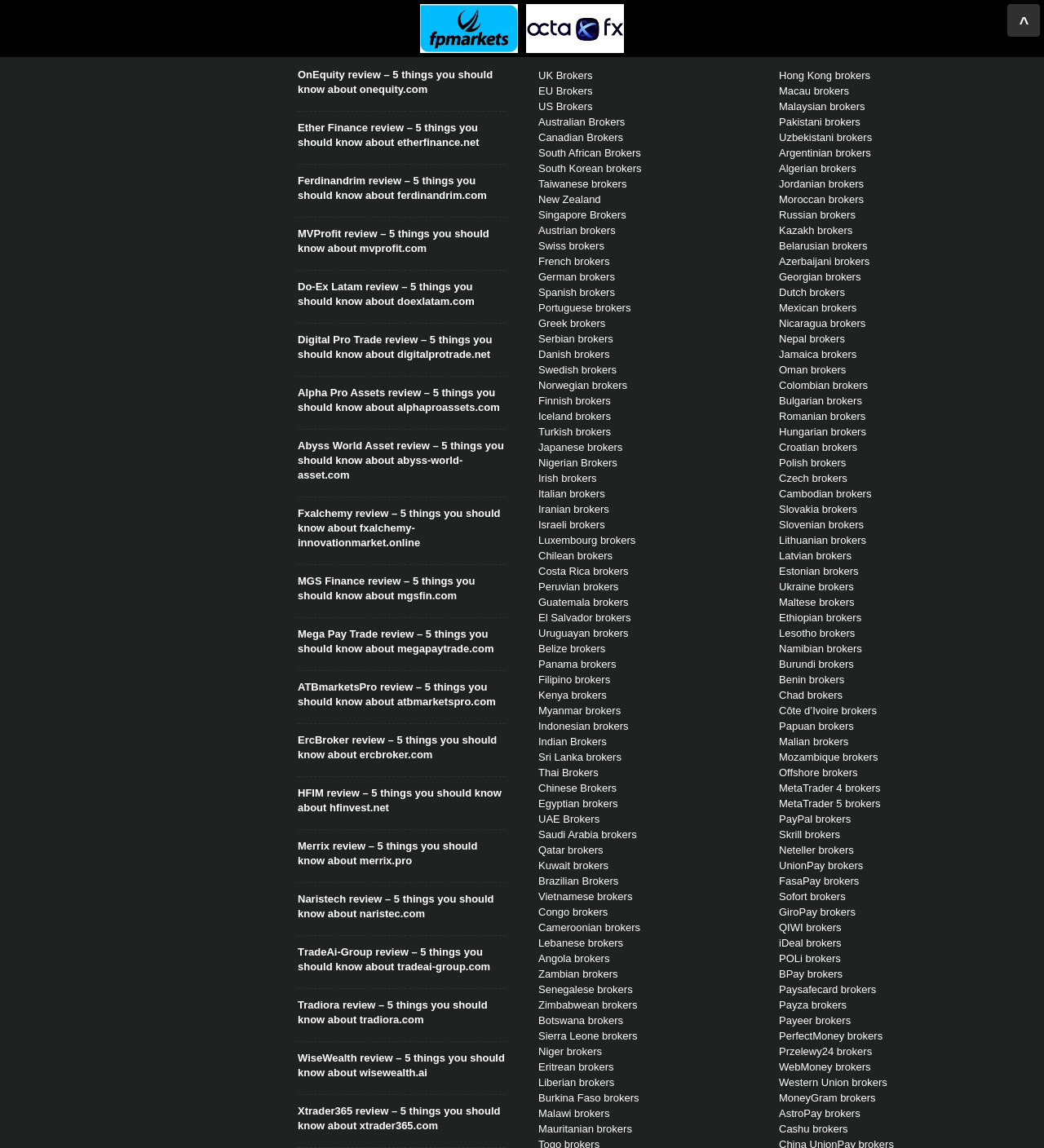What is the category of brokers listed?
Please provide a comprehensive answer based on the information in the image.

This answer can be obtained by looking at the heading 'FOREX BROKERS LISTS' which is located at the bottom of the webpage, indicating that the brokers listed on the webpage are related to FOREX.